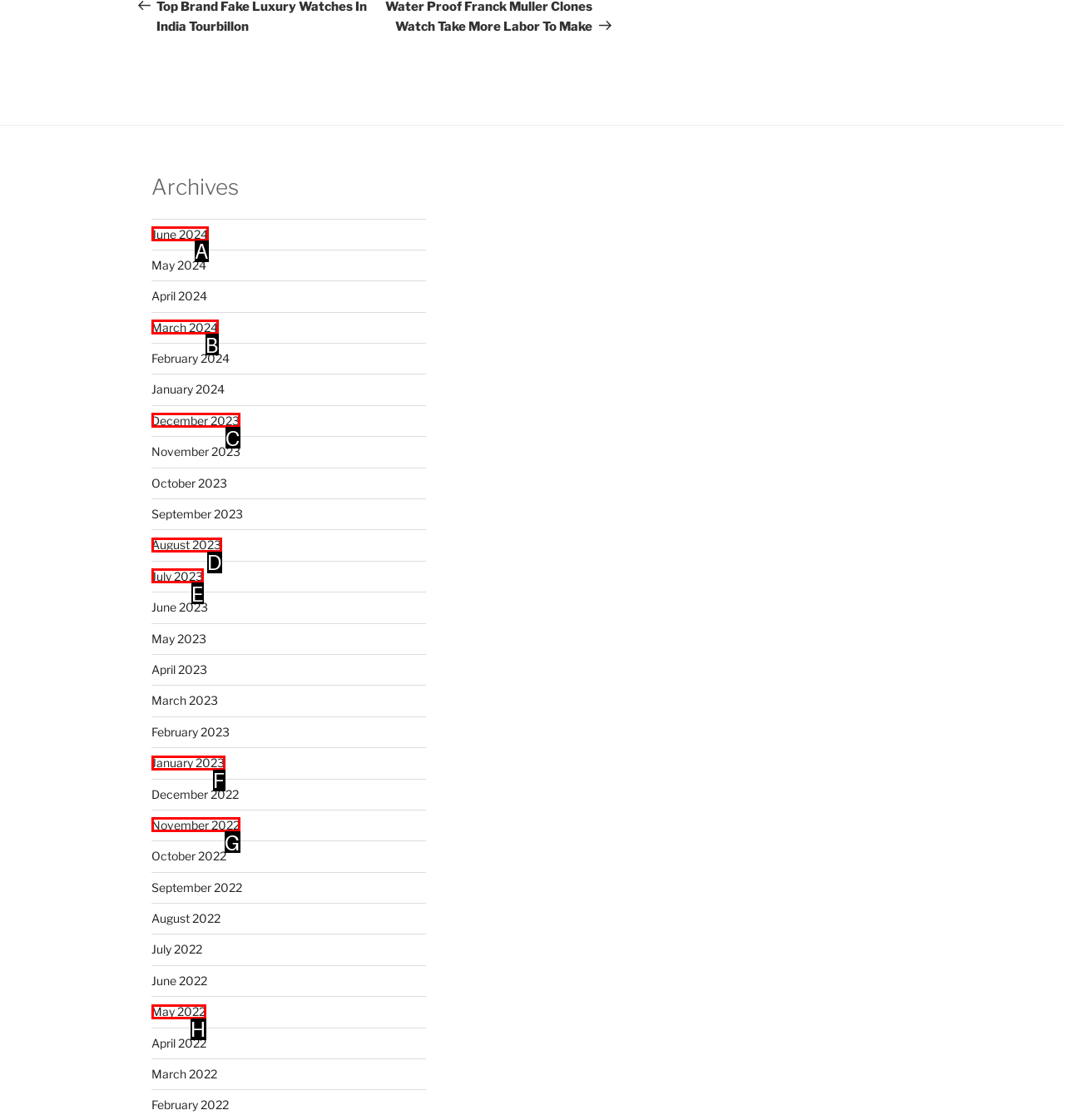Select the HTML element that matches the description: May 2022
Respond with the letter of the correct choice from the given options directly.

H